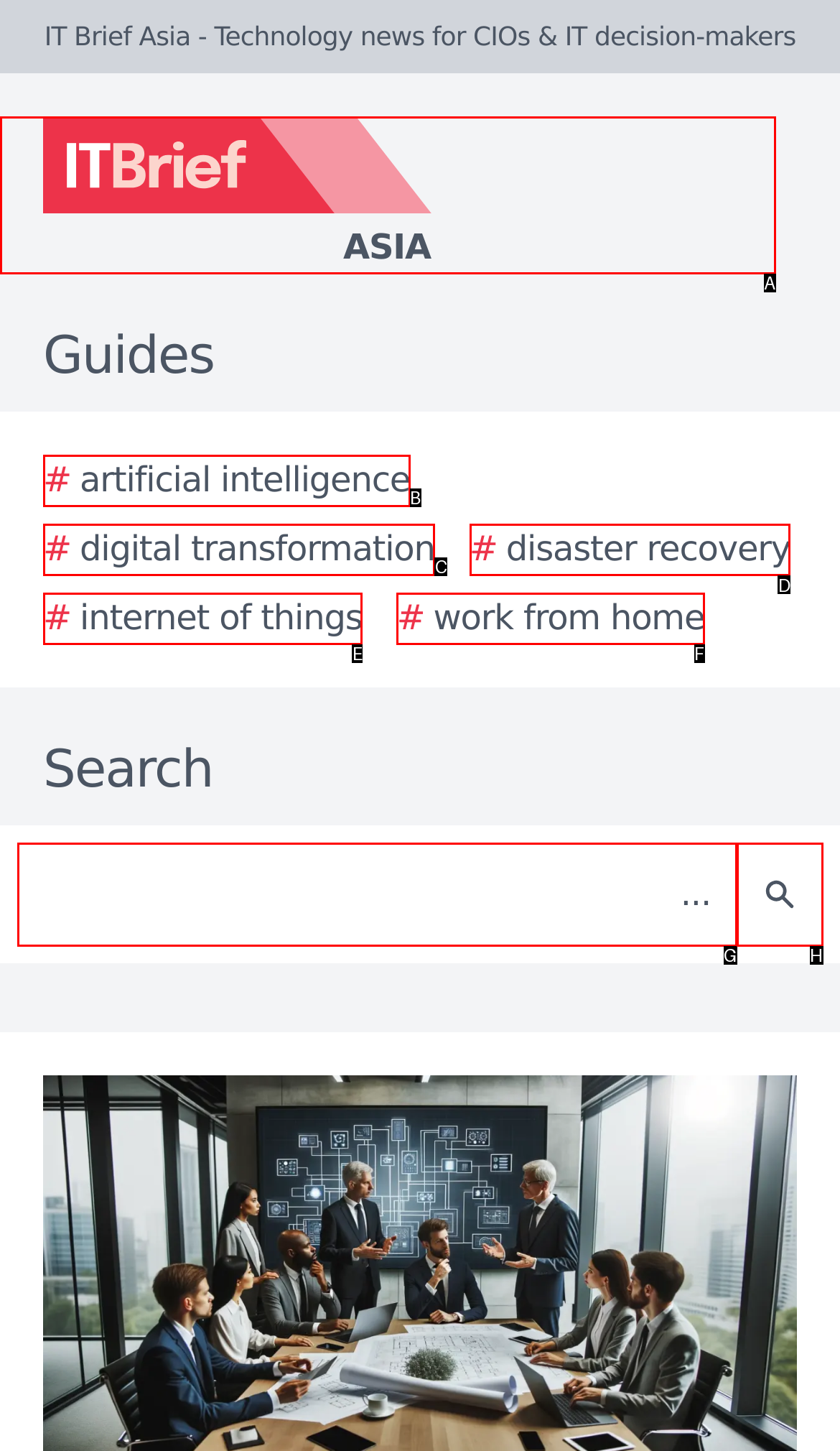Select the appropriate letter to fulfill the given instruction: View disaster recovery guides
Provide the letter of the correct option directly.

D